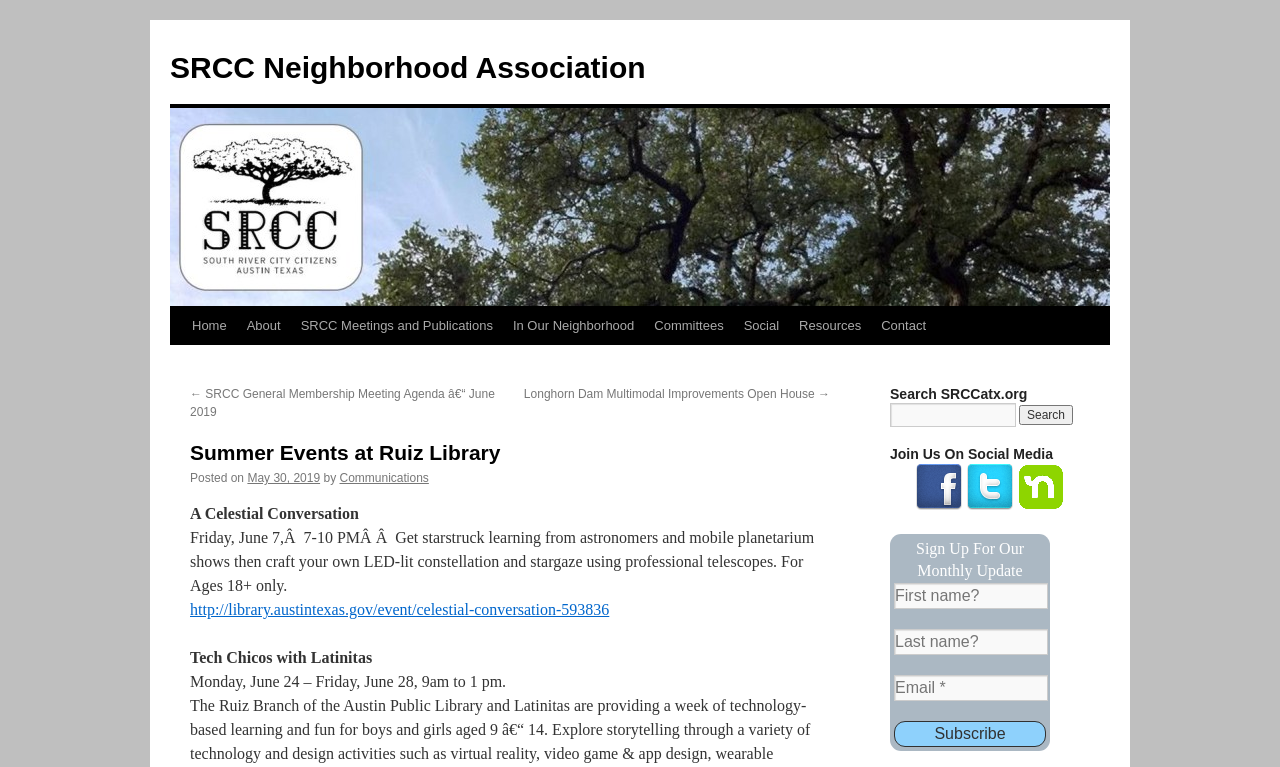Determine the primary headline of the webpage.

Summer Events at Ruiz Library